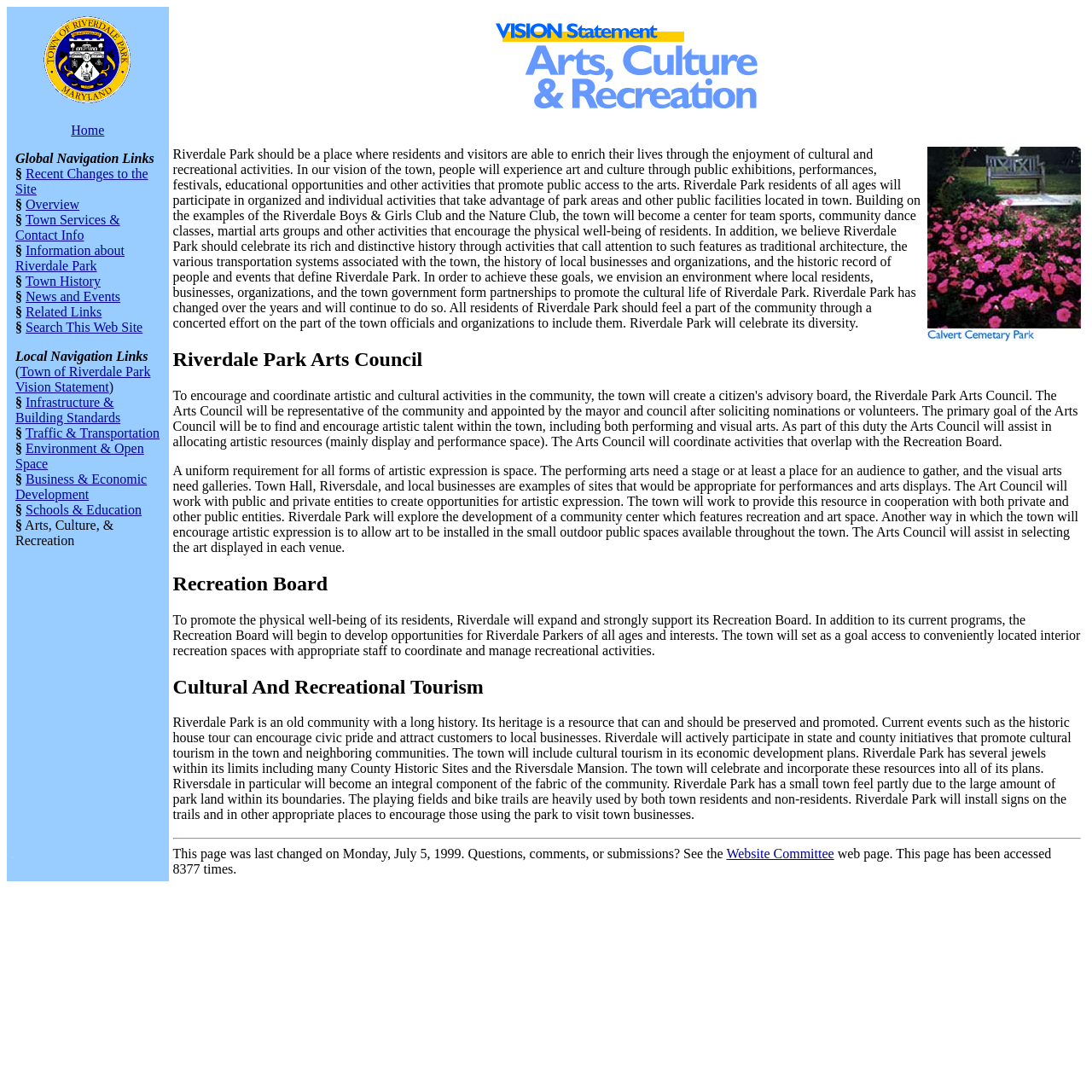Bounding box coordinates are given in the format (top-left x, top-left y, bottom-right x, bottom-right y). All values should be floating point numbers between 0 and 1. Provide the bounding box coordinate for the UI element described as: Town History

[0.023, 0.251, 0.092, 0.264]